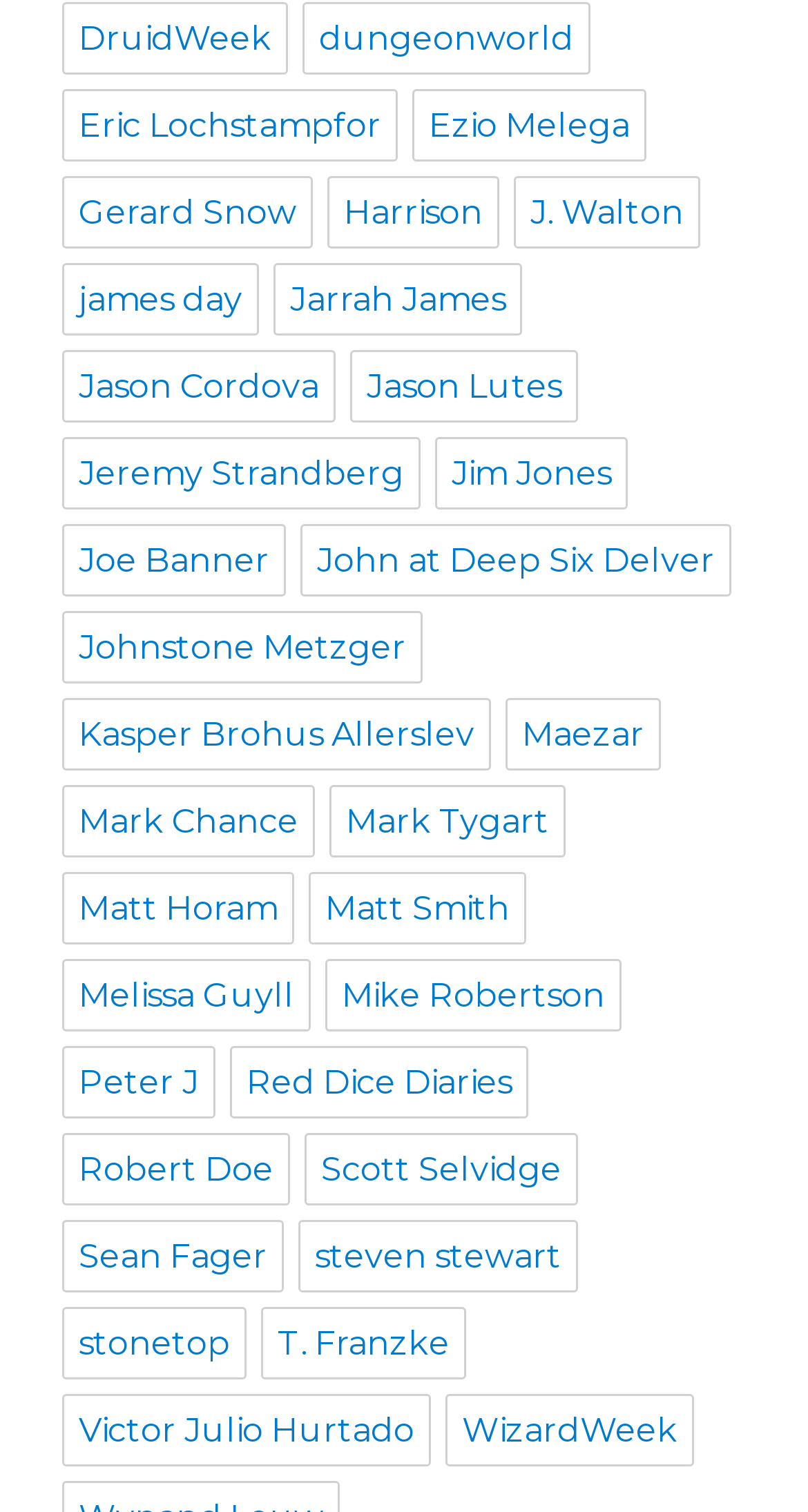Answer the question in one word or a short phrase:
Who is the author with the most links on this webpage?

None